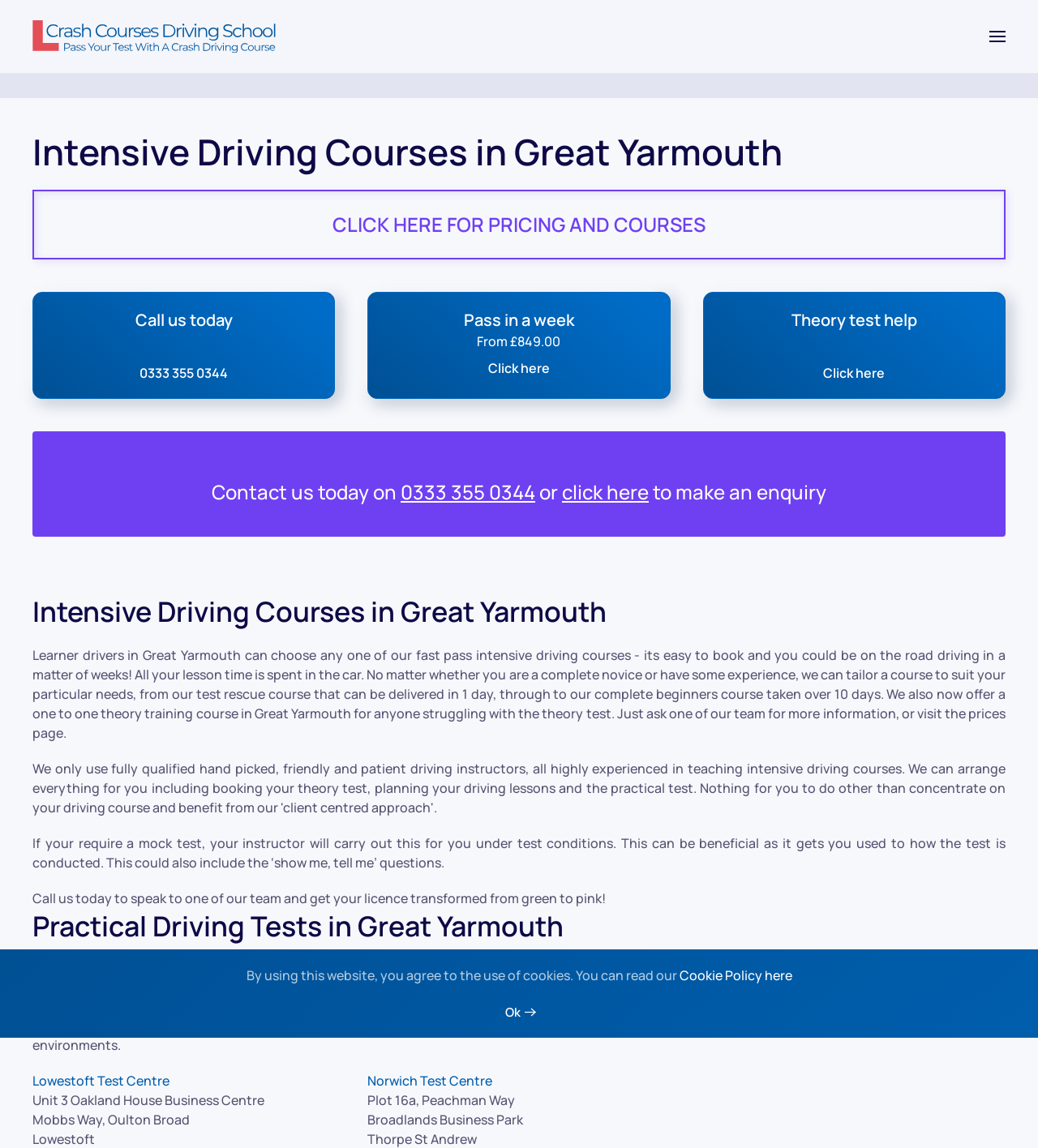Identify the bounding box coordinates of the element that should be clicked to fulfill this task: "Click the 'CLICK HERE FOR PRICING AND COURSES' link". The coordinates should be provided as four float numbers between 0 and 1, i.e., [left, top, right, bottom].

[0.031, 0.165, 0.969, 0.226]